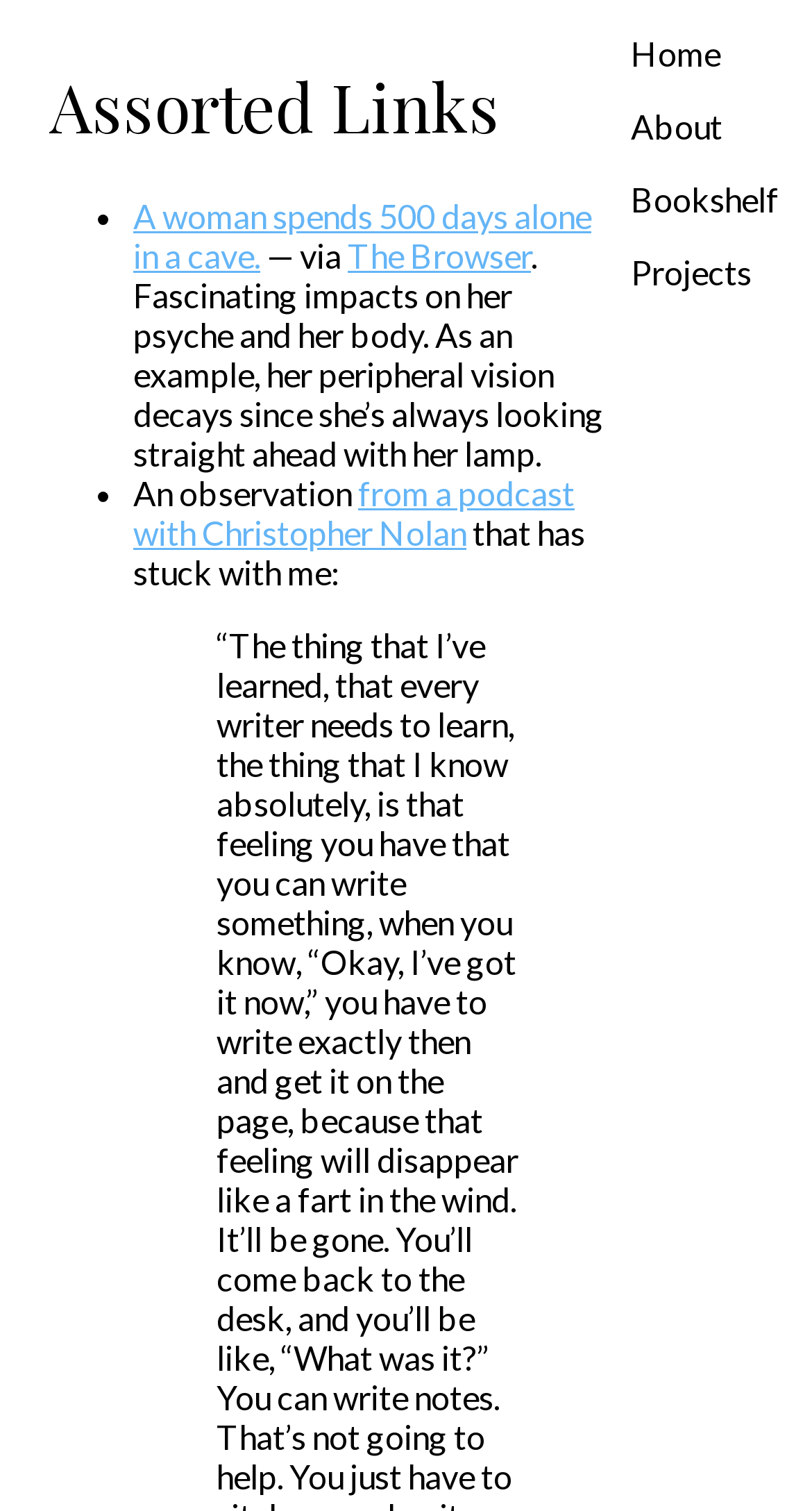Respond to the following question using a concise word or phrase: 
What is the author's tone in the second article?

Reflective